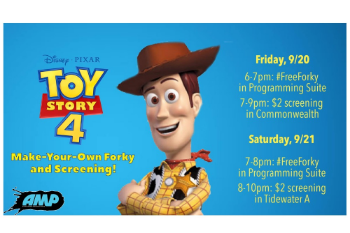Provide a one-word or brief phrase answer to the question:
How much does the screening cost on Friday?

$2